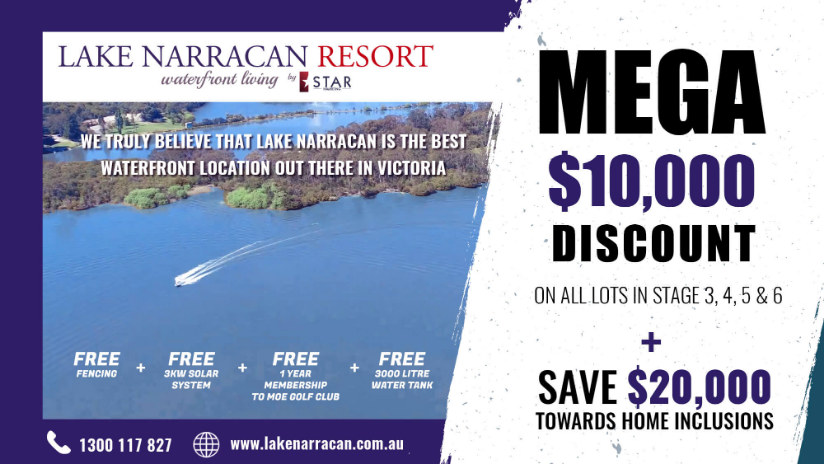Provide a comprehensive description of the image.

The image promotes an enticing offer from Lake Narracan Resort, highlighting a "Mega $10,000 Discount" applicable to all lots in stages 3, 4, 5, and 6. It emphasizes the unique appeal of the resort as the best waterfront location in Victoria. Additionally, several perks are listed, including free fencing, a complimentary 3kW solar system, a year’s membership to a nearby golf club, and a 3000-litre water tank. The image features a serene aerial view of the lake, framing the benefits effectively against the beautiful backdrop of nature. The promotion encourages potential buyers to seize this opportunity while prices are expected to grow in the coming years. Contact information and a web address provide further engagement options for interested customers.